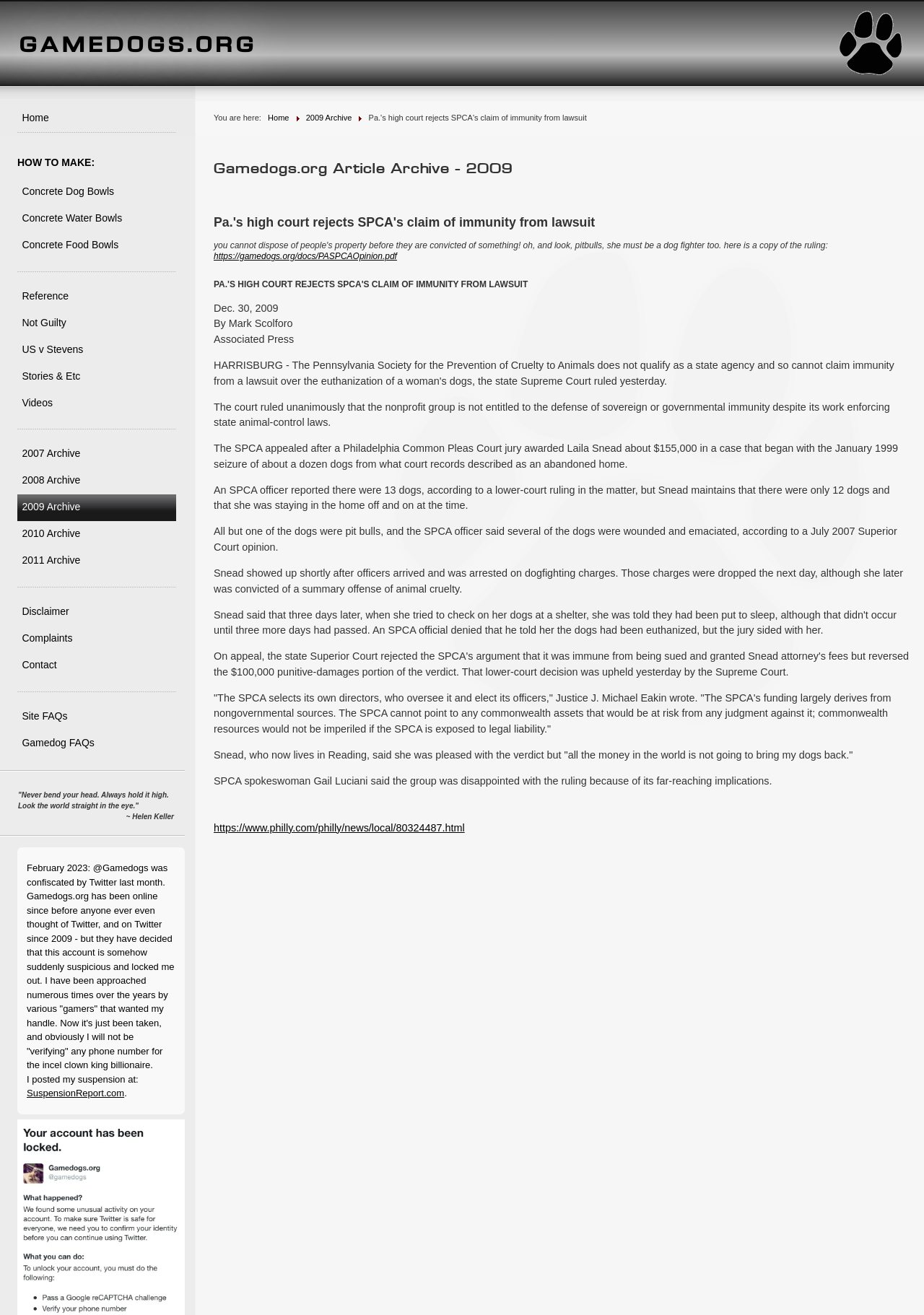Determine the bounding box coordinates of the section to be clicked to follow the instruction: "Read the article 'Pa.'s high court rejects SPCA's claim of immunity from lawsuit'". The coordinates should be given as four float numbers between 0 and 1, formatted as [left, top, right, bottom].

[0.231, 0.165, 0.984, 0.173]